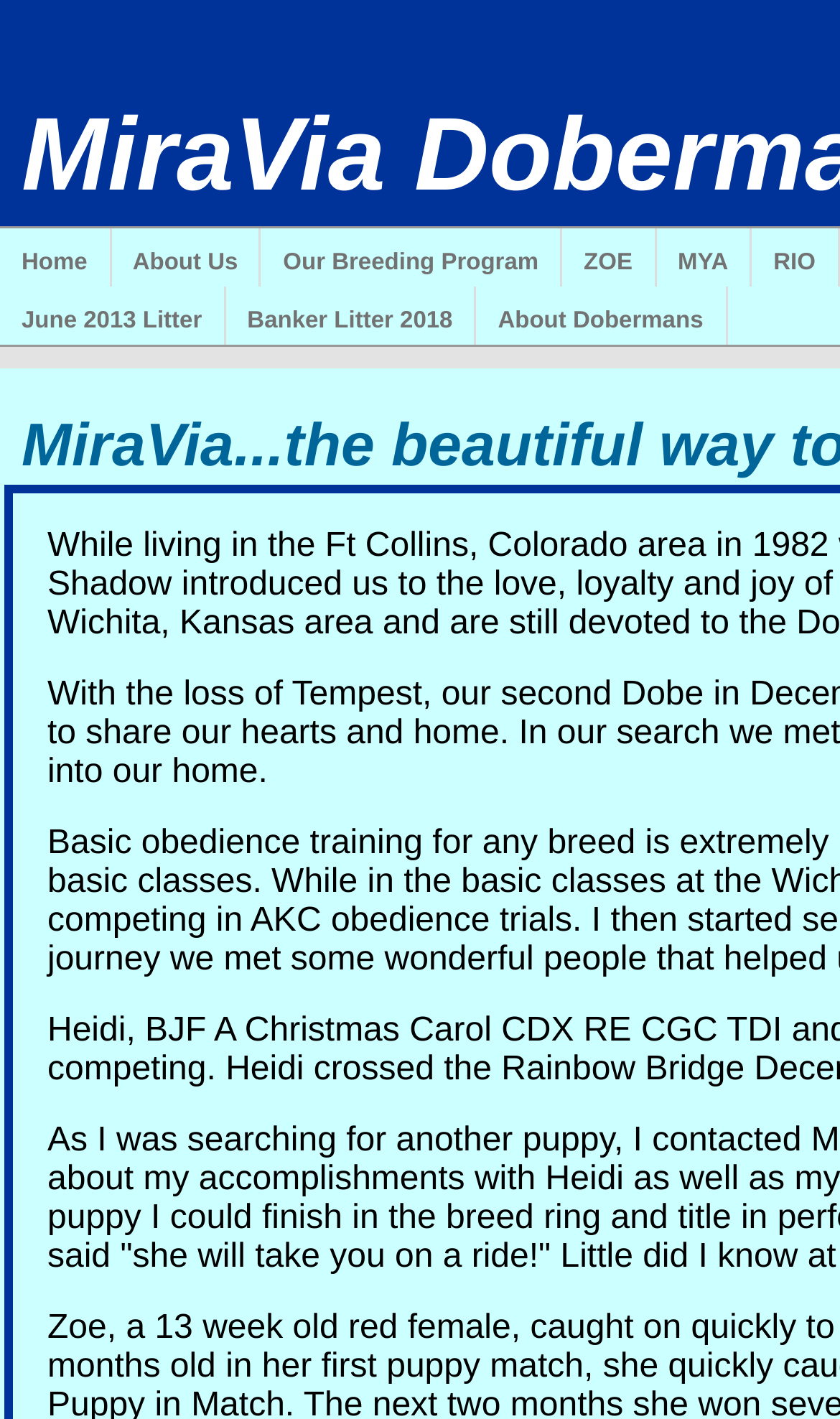Explain in detail what is displayed on the webpage.

The webpage is about MiraVia Dobermans, a breeder of Doberman dogs. At the top, there is a navigation menu with five links: "Home", "About Us", "Our Breeding Program", "ZOE", and "MYA", followed by "RIO" at the far right. Each link has a corresponding heading element with the same text.

Below the navigation menu, there are four links: "June 2013 Litter", "Banker Litter 2018", "About Dobermans", and another link not mentioned. These links are arranged from left to right, with "June 2013 Litter" at the far left and "About Dobermans" at the far right. Each link also has a corresponding heading element with the same text.

The webpage appears to be organized into sections, with the navigation menu at the top and the links to different litters and information about Dobermans below. The layout is clean and easy to navigate, with clear headings and concise text.